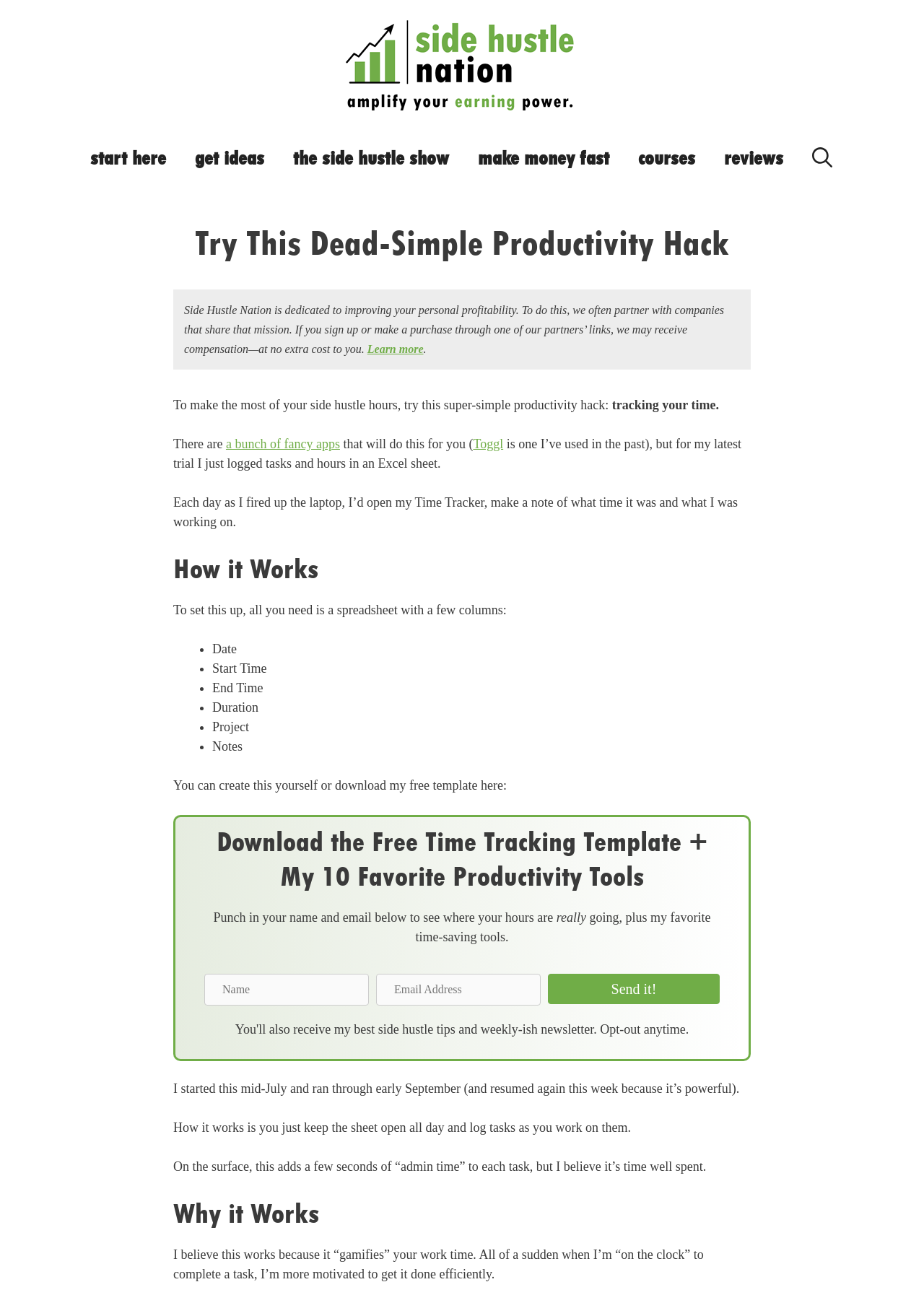Please identify the bounding box coordinates of the clickable area that will fulfill the following instruction: "Click on 'start here'". The coordinates should be in the format of four float numbers between 0 and 1, i.e., [left, top, right, bottom].

[0.082, 0.094, 0.195, 0.15]